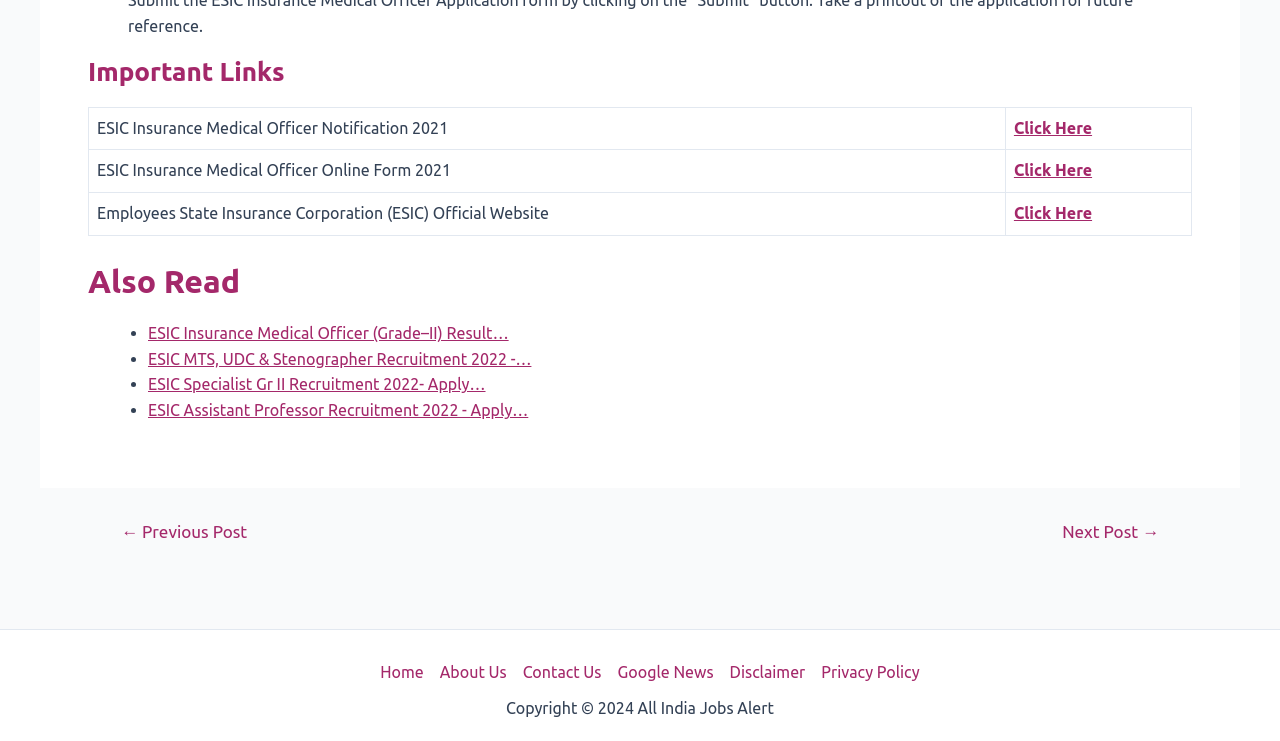What is the title of the second section?
Answer the question with a single word or phrase derived from the image.

Also Read